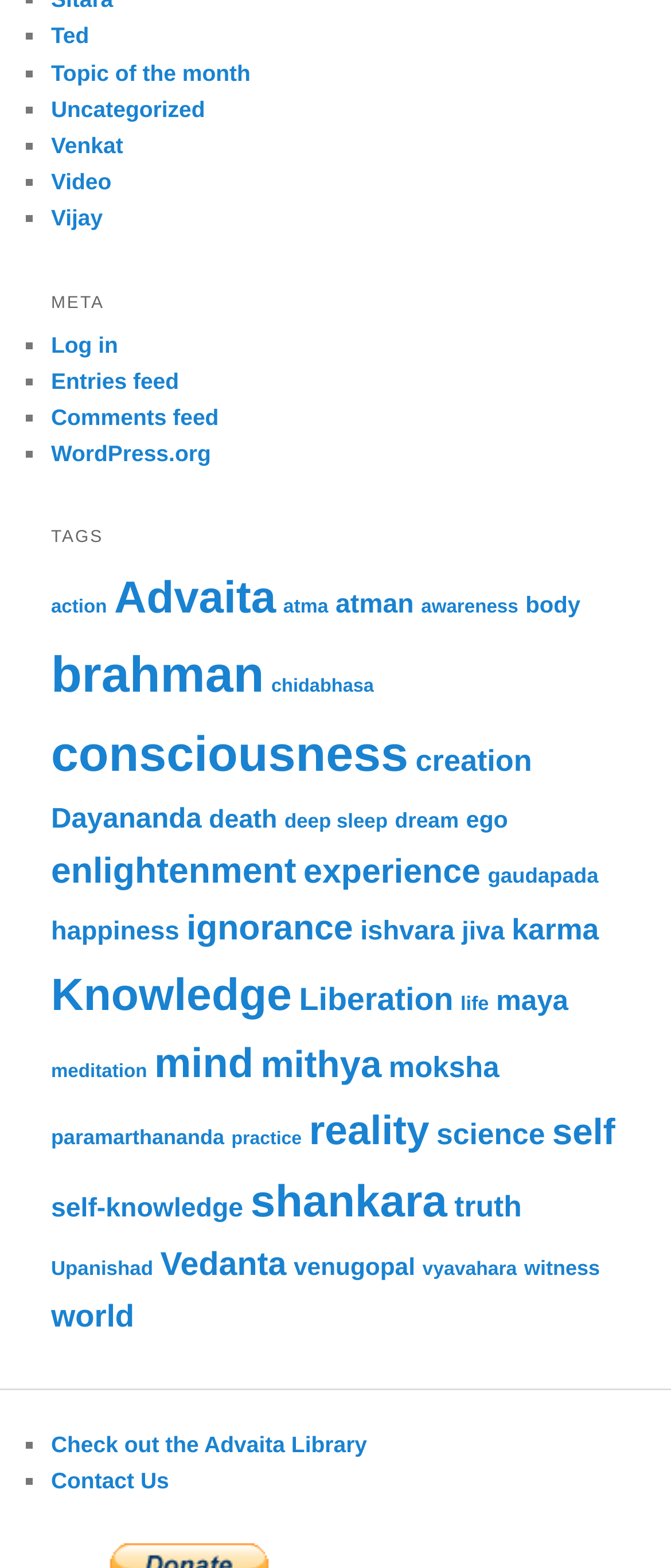Can you provide the bounding box coordinates for the element that should be clicked to implement the instruction: "Check out the Advaita Library"?

[0.076, 0.913, 0.547, 0.929]